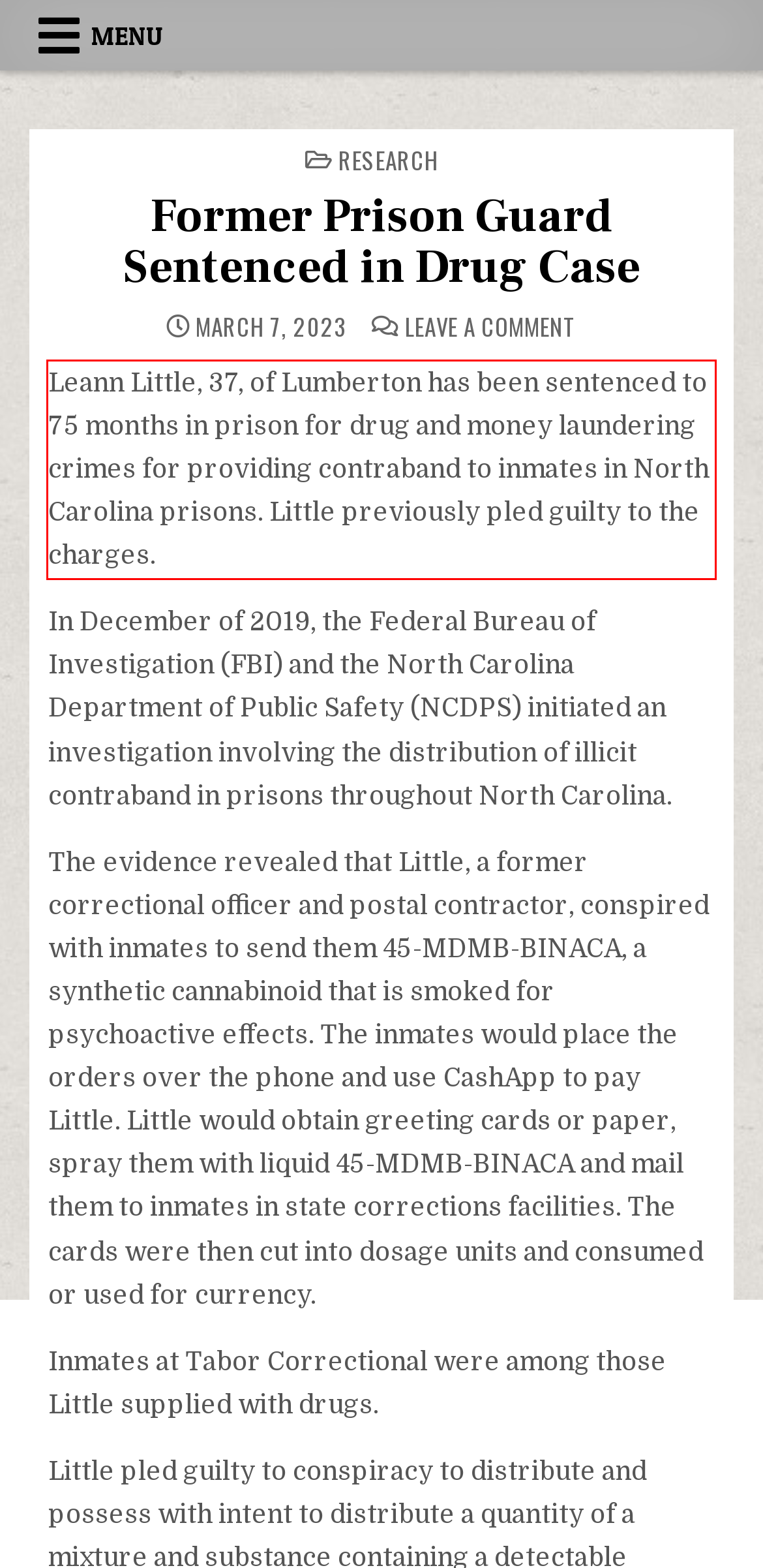Please identify and extract the text content from the UI element encased in a red bounding box on the provided webpage screenshot.

Leann Little, 37, of Lumberton has been sentenced to 75 months in prison for drug and money laundering crimes for providing contraband to inmates in North Carolina prisons. Little previously pled guilty to the charges.